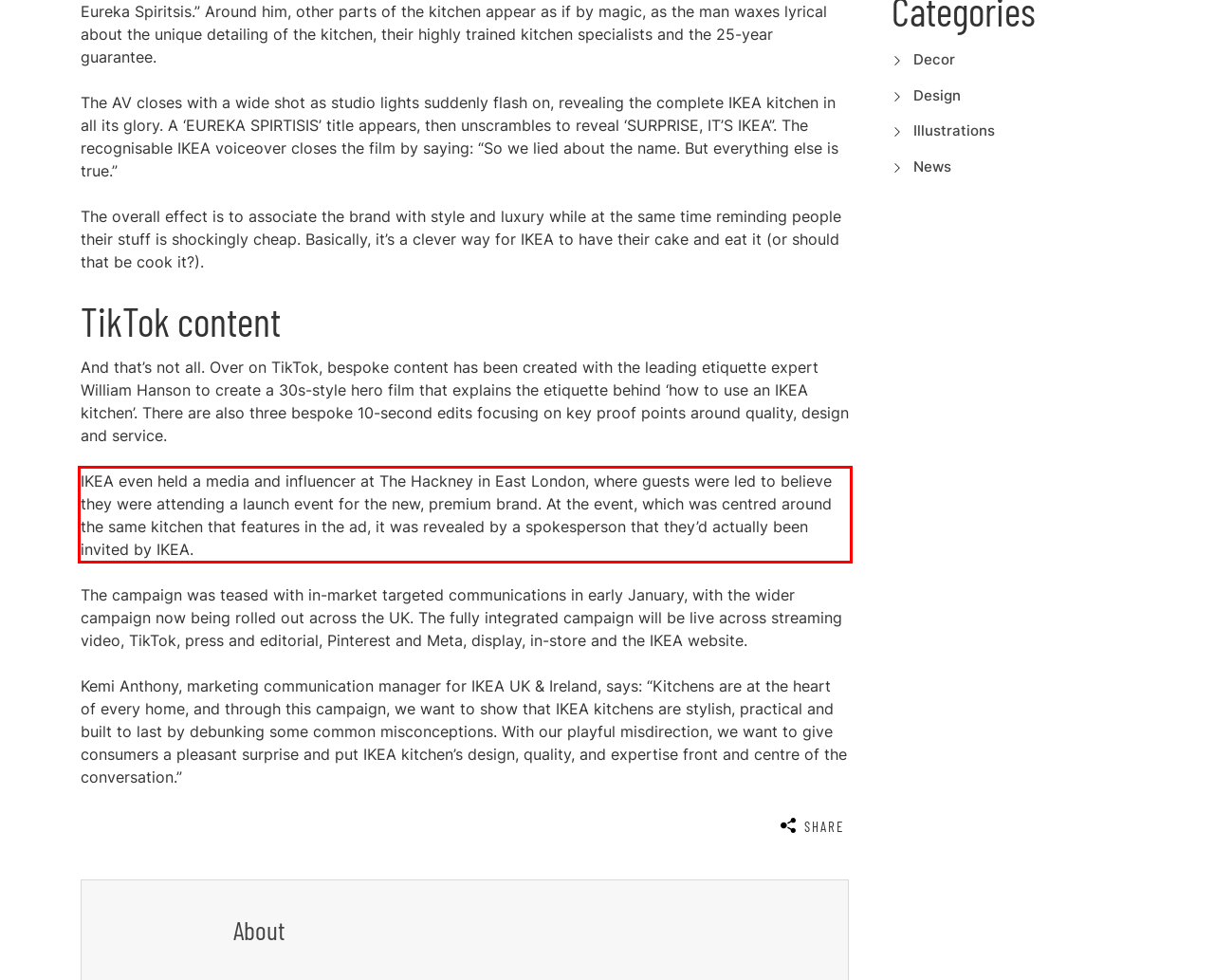With the given screenshot of a webpage, locate the red rectangle bounding box and extract the text content using OCR.

IKEA even held a media and influencer at The Hackney in East London, where guests were led to believe they were attending a launch event for the new, premium brand. At the event, which was centred around the same kitchen that features in the ad, it was revealed by a spokesperson that they’d actually been invited by IKEA.